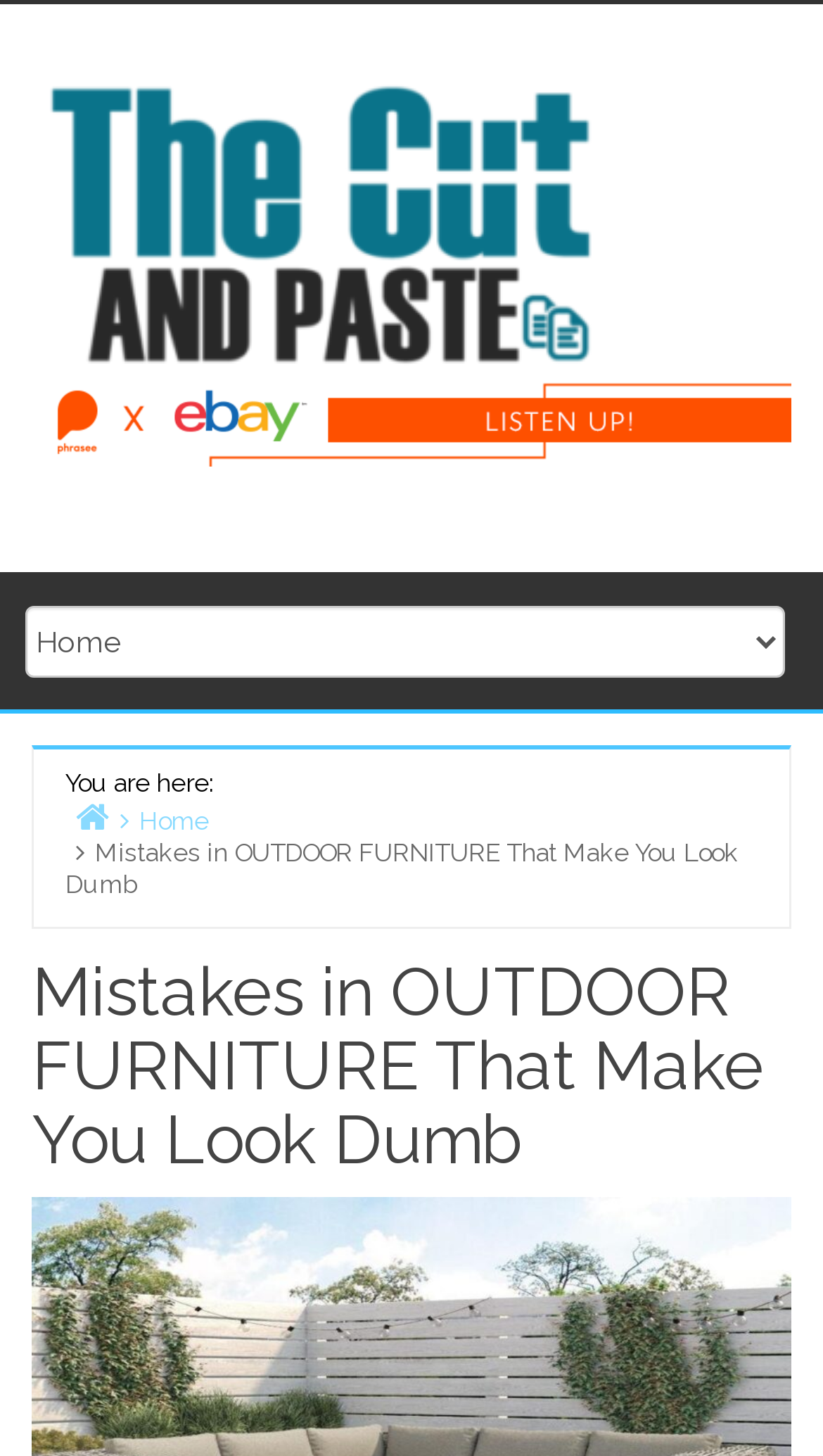Refer to the image and offer a detailed explanation in response to the question: What is the name of the website?

I inferred the name of the website from the link element with the text 'The cut and paste' at the top of the page, which is likely to be the website's logo or title.